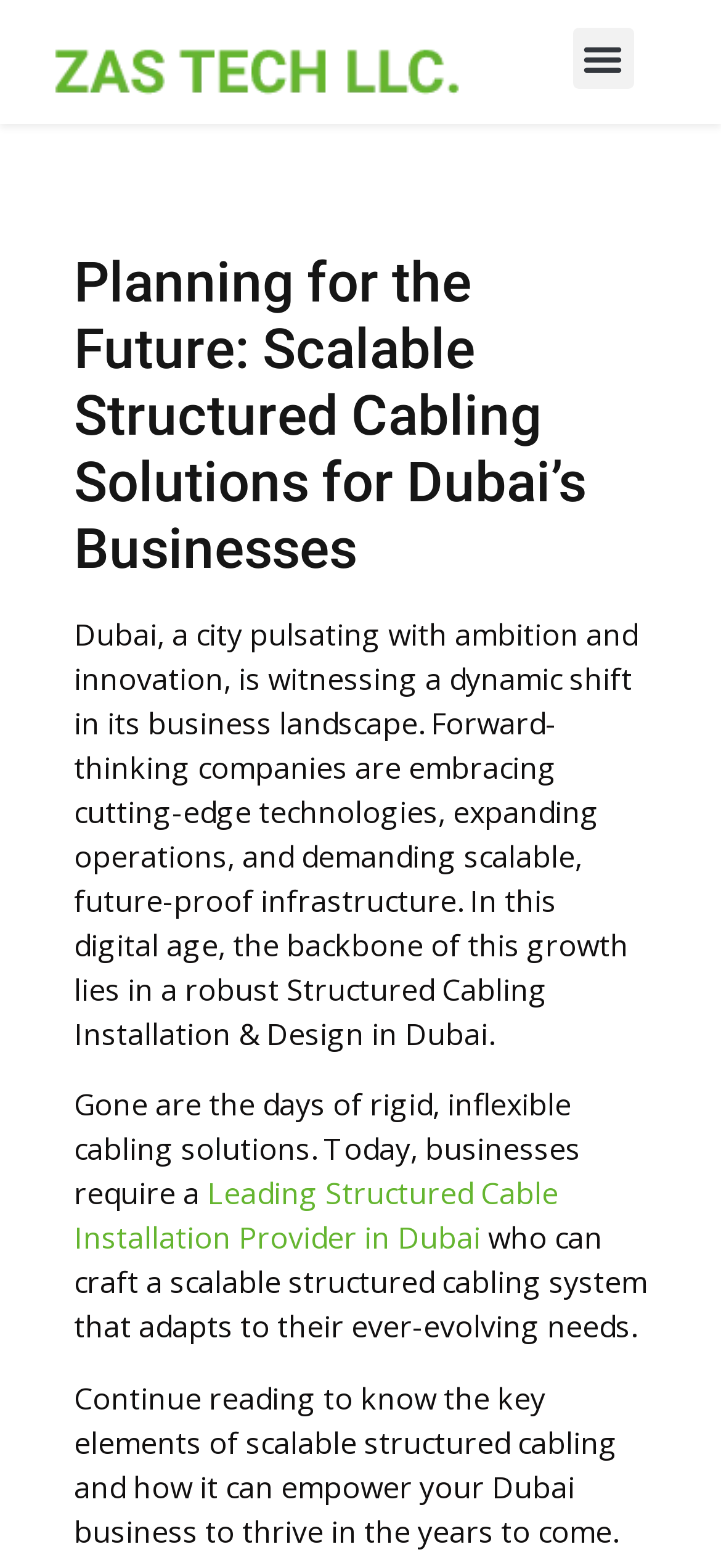Find the bounding box coordinates for the HTML element described in this sentence: "alt="zas tech llc"". Provide the coordinates as four float numbers between 0 and 1, in the format [left, top, right, bottom].

[0.074, 0.029, 0.641, 0.061]